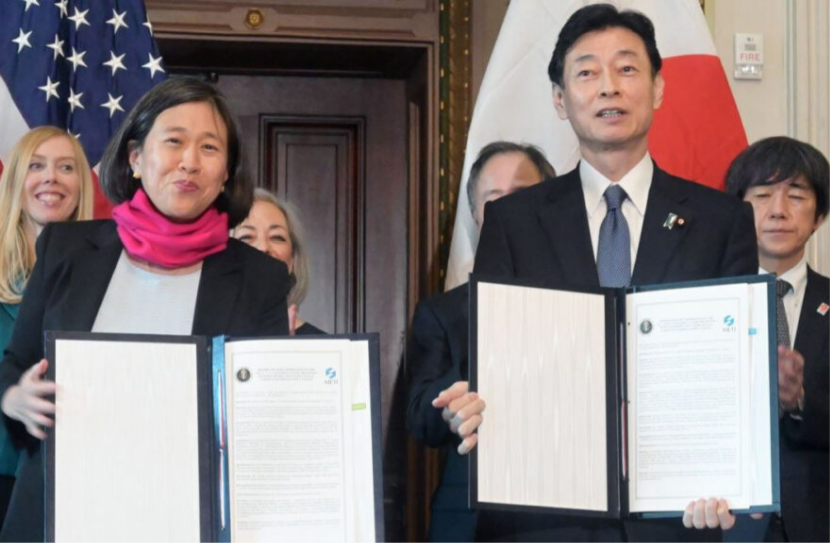What is the purpose of the task force?
Based on the screenshot, answer the question with a single word or phrase.

Addressing supply chain forced labor and human rights violations